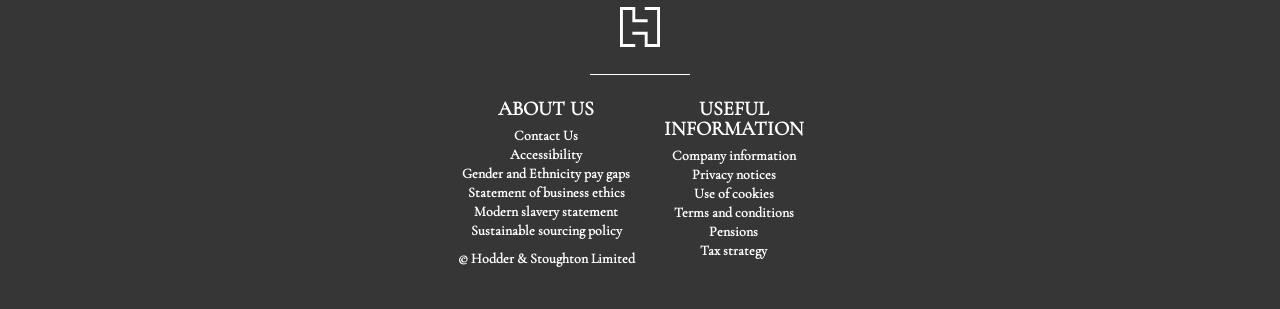Provide a one-word or one-phrase answer to the question:
What is the copyright information at the bottom of the page?

Hodder & Stoughton Limited